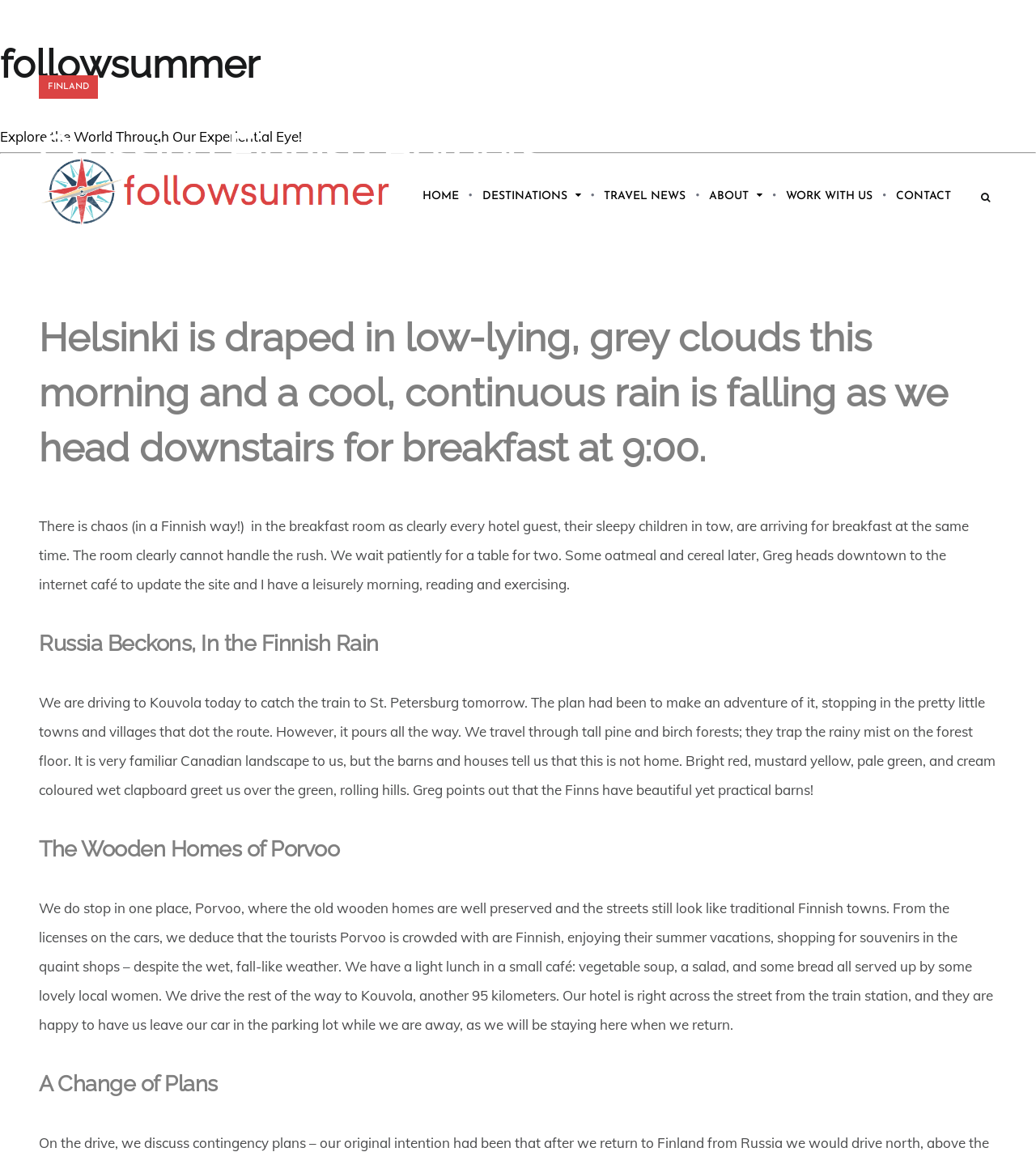Show the bounding box coordinates of the element that should be clicked to complete the task: "Click on the 'HOME' link".

[0.398, 0.159, 0.452, 0.2]